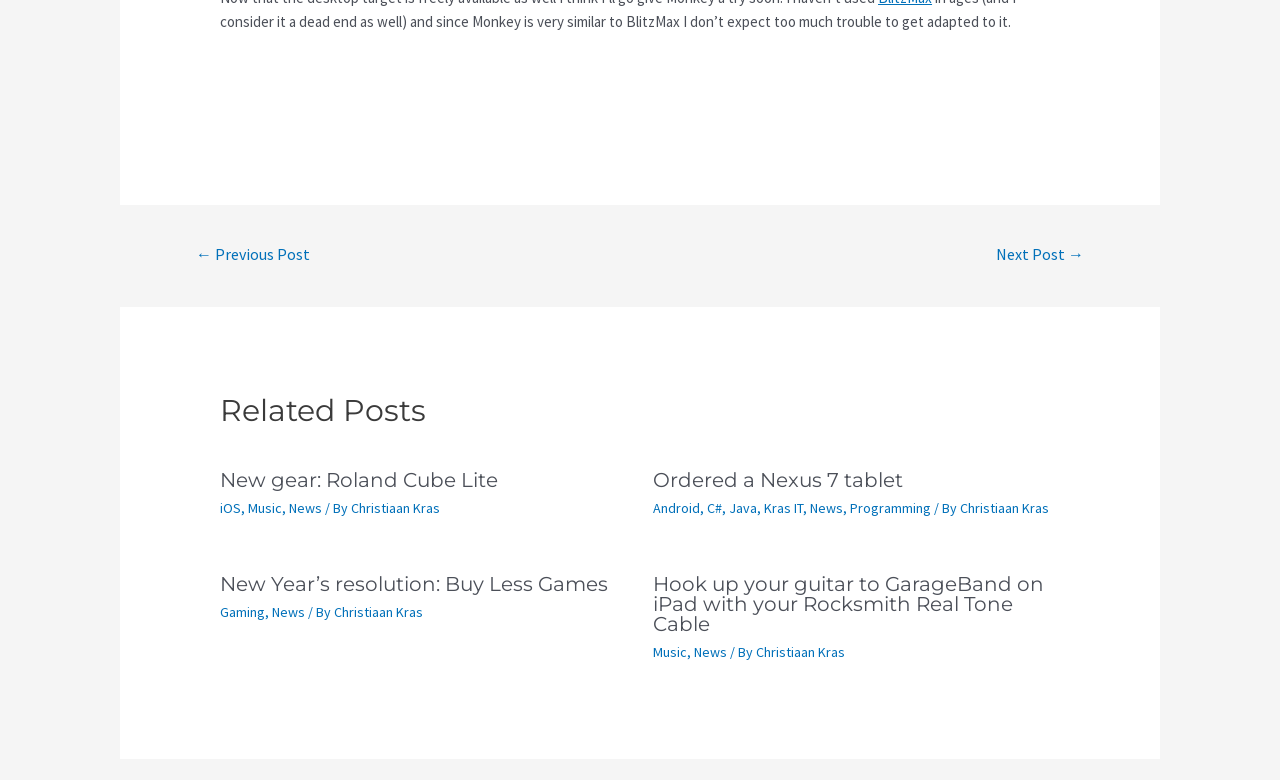Given the description of the UI element: "Java", predict the bounding box coordinates in the form of [left, top, right, bottom], with each value being a float between 0 and 1.

[0.569, 0.639, 0.591, 0.662]